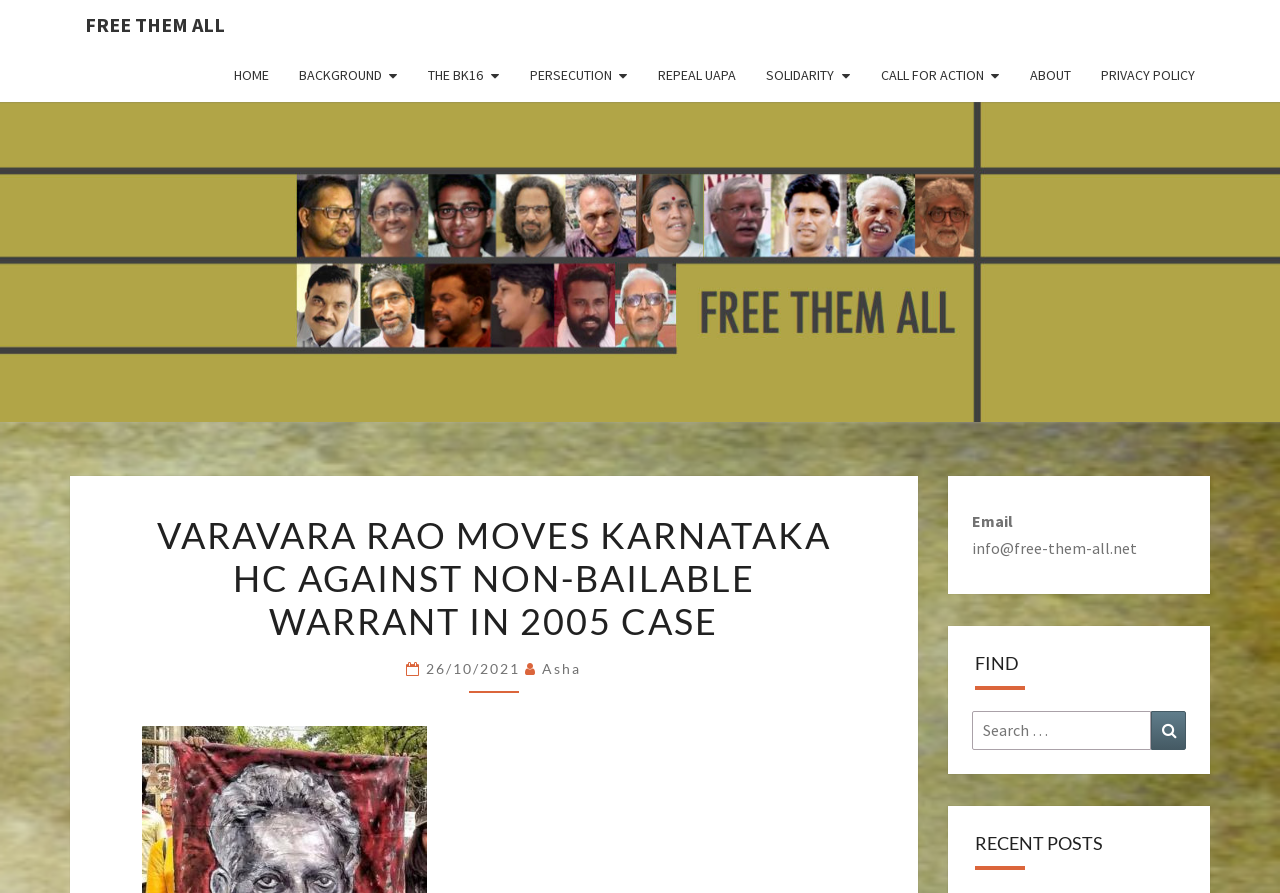Explain in detail what you observe on this webpage.

The webpage appears to be a news article or blog post about Varavara Rao, an individual who has moved the Karnataka High Court against a non-bailable warrant in a 2005 case. 

At the top of the page, there is a navigation menu with 9 links, including "FREE THEM ALL", "HOME", "BACKGROUND", "THE BK16", "PERSECUTION", "REPEAL UAPA", "SOLIDARITY", "CALL FOR ACTION", and "ABOUT". These links are positioned horizontally across the top of the page.

Below the navigation menu, there is a large heading that reads "FREE THEM ALL". Underneath this heading, there is a subheading that displays the title of the article, "VARAVARA RAO MOVES KARNATAKA HC AGAINST NON-BAILABLE WARRANT IN 2005 CASE". 

To the right of the article title, there is a smaller heading that displays the date "26/10/2021" and the author's name "Asha". 

Further down the page, there is a section with the label "Email" and a link to an email address "info@free-them-all.net". 

On the right side of the page, there is a search bar with a label "Search for:" and a search button with a magnifying glass icon. 

Finally, at the bottom of the page, there is a heading that reads "RECENT POSTS".